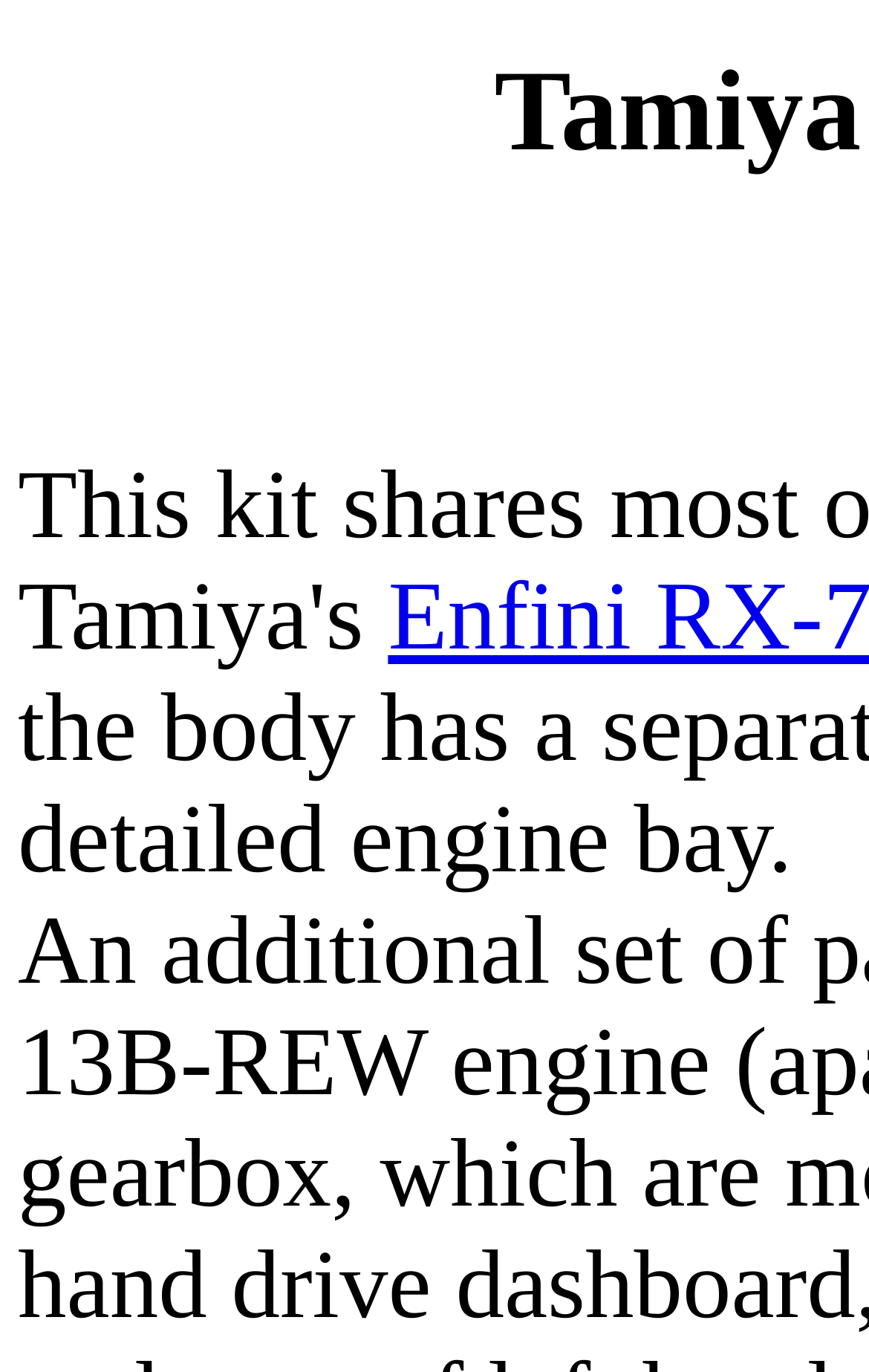Identify the text that serves as the heading for the webpage and generate it.

Tamiya Mazda RX-7 R1